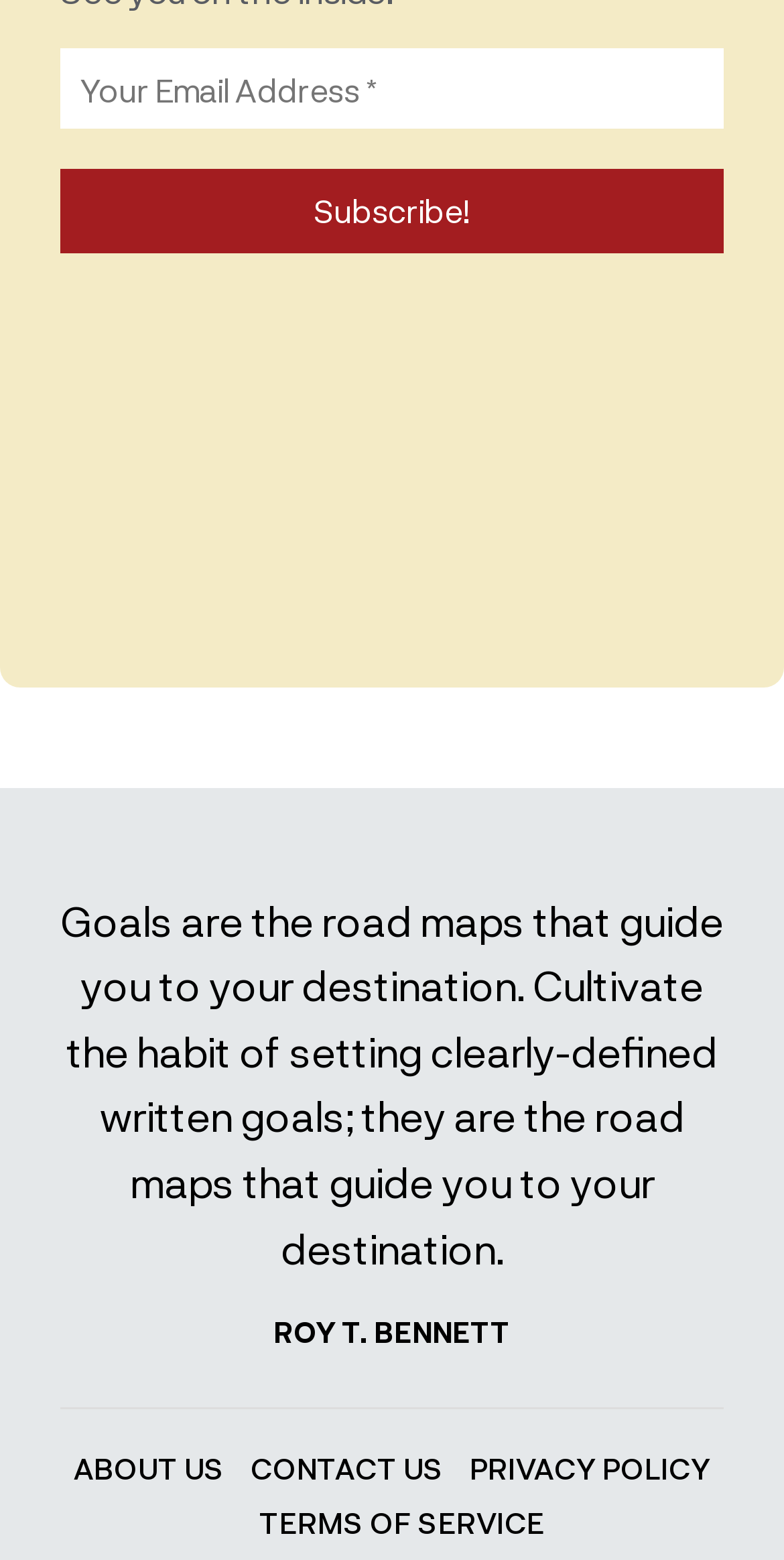What is the call-to-action button?
Please respond to the question with a detailed and thorough explanation.

The button next to the textbox is labeled 'Subscribe!', indicating that it is the call-to-action button that the user needs to click after entering their email address.